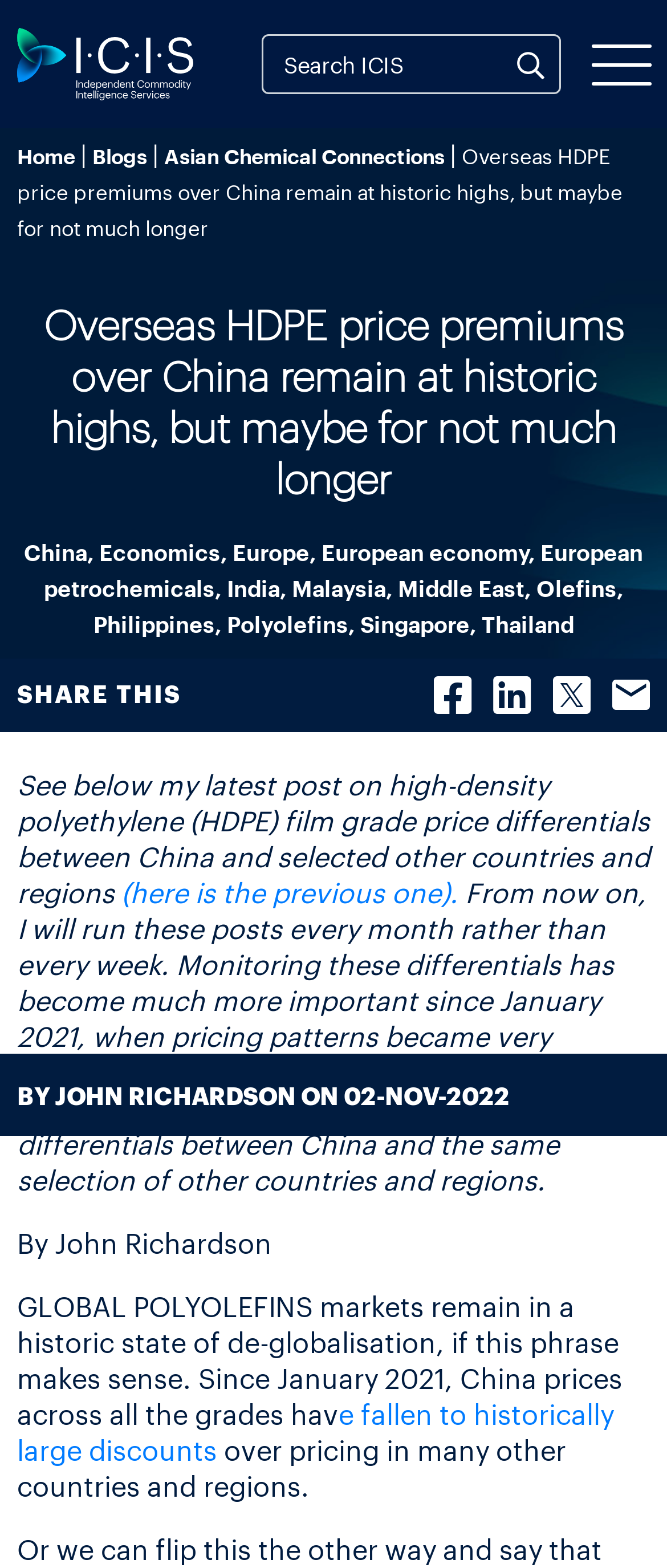Locate the bounding box coordinates of the clickable element to fulfill the following instruction: "Share this". Provide the coordinates as four float numbers between 0 and 1 in the format [left, top, right, bottom].

[0.026, 0.431, 0.272, 0.452]